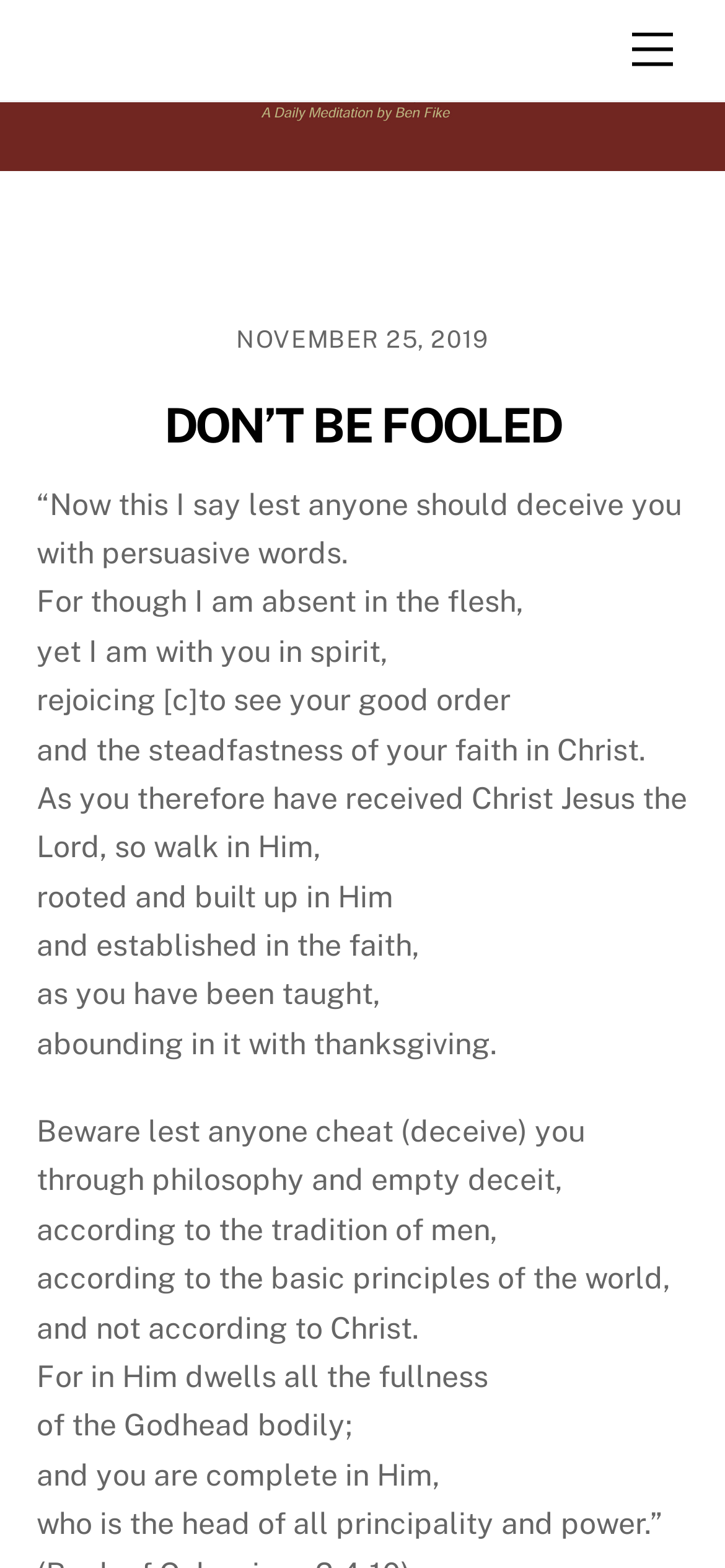Determine and generate the text content of the webpage's headline.

DON’T BE FOOLED